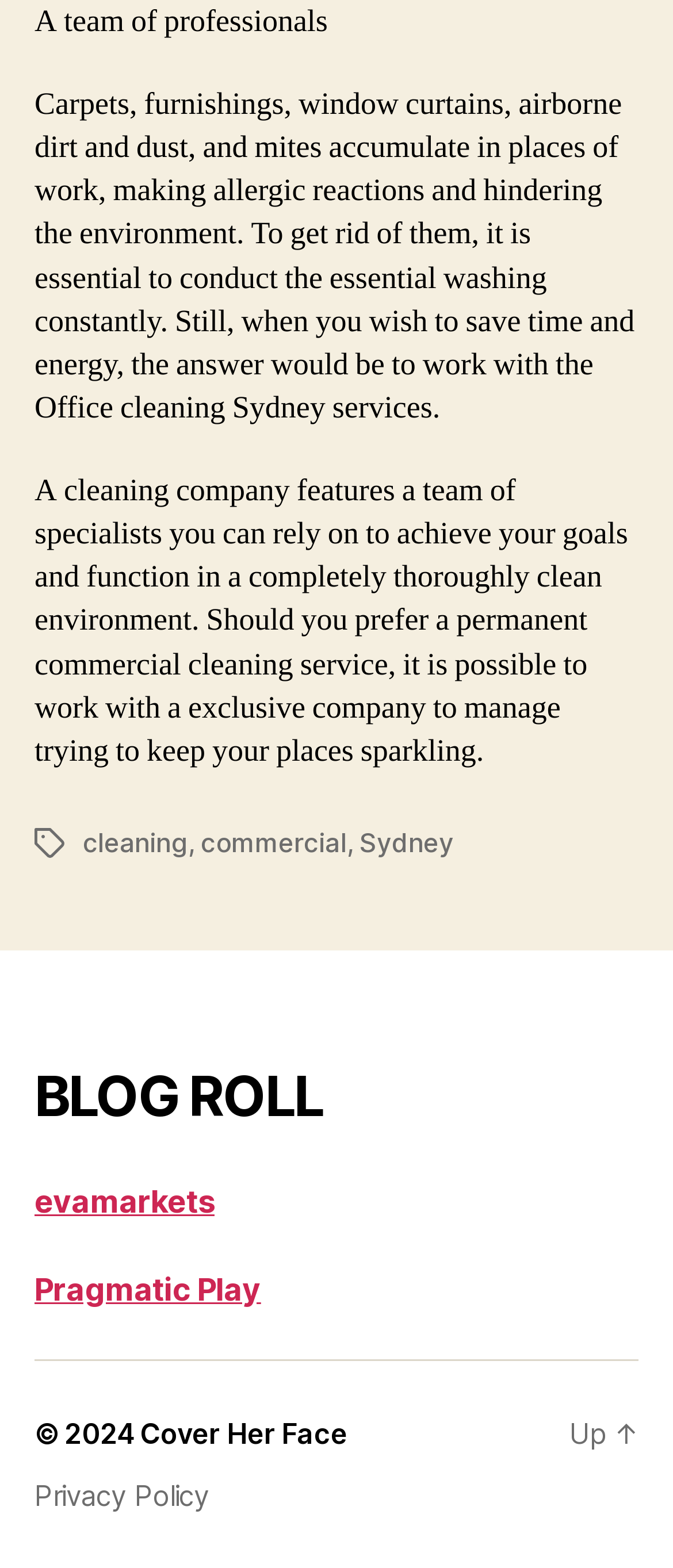Please find the bounding box coordinates of the element that you should click to achieve the following instruction: "go to 'Cover Her Face' page". The coordinates should be presented as four float numbers between 0 and 1: [left, top, right, bottom].

[0.208, 0.903, 0.516, 0.925]